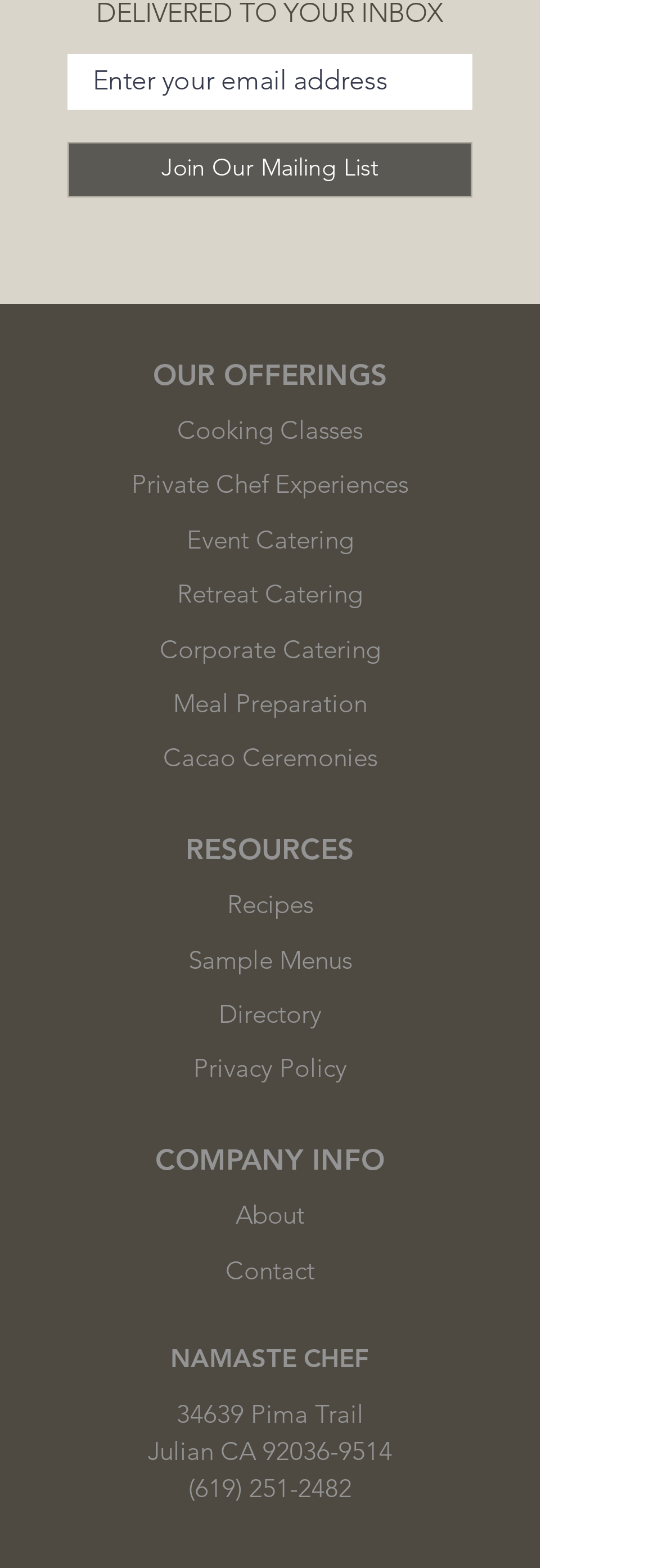Please find the bounding box coordinates of the section that needs to be clicked to achieve this instruction: "Explore cooking classes".

[0.269, 0.264, 0.551, 0.284]